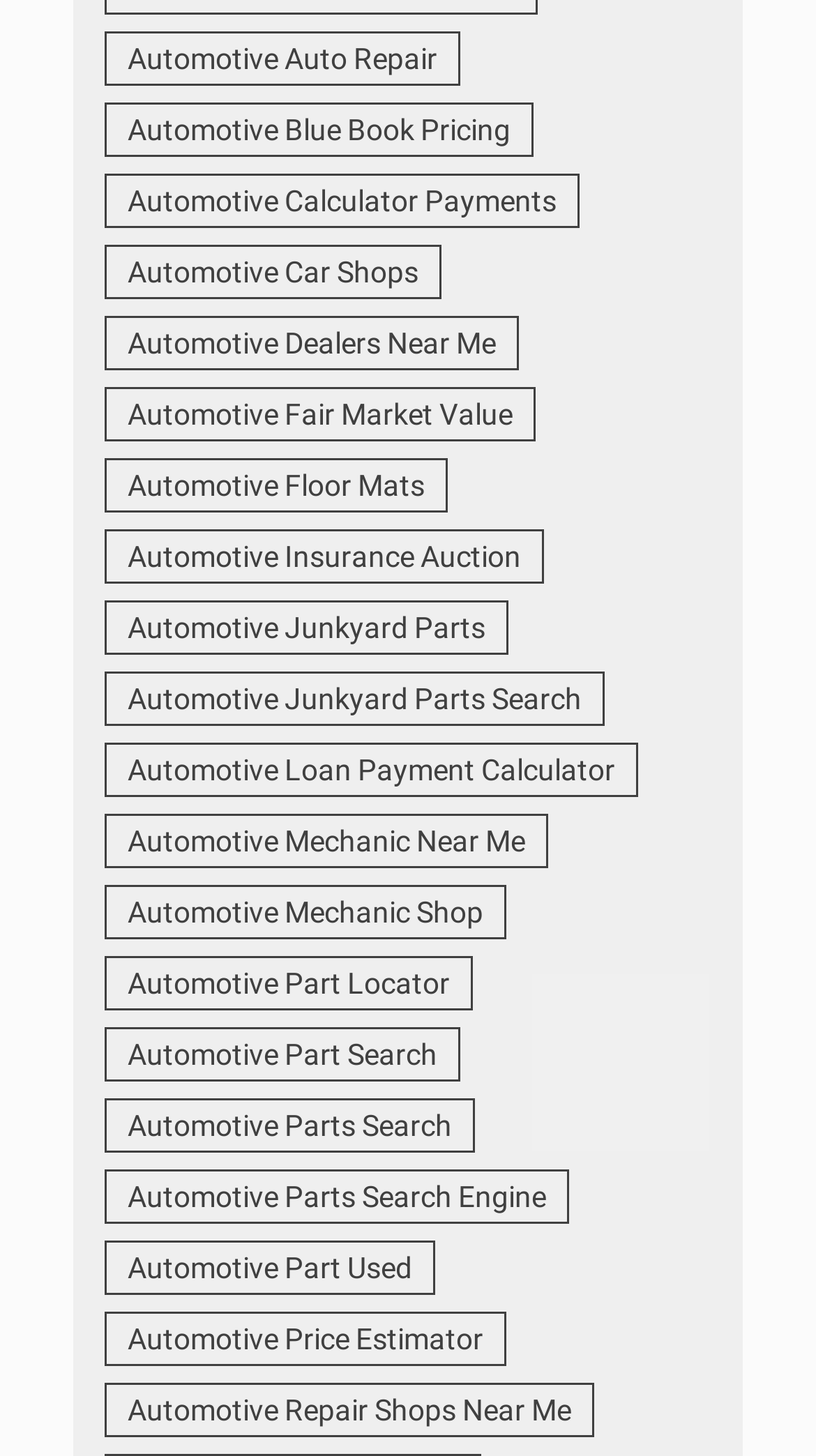Please identify the coordinates of the bounding box that should be clicked to fulfill this instruction: "Estimate automotive price".

[0.128, 0.901, 0.621, 0.938]